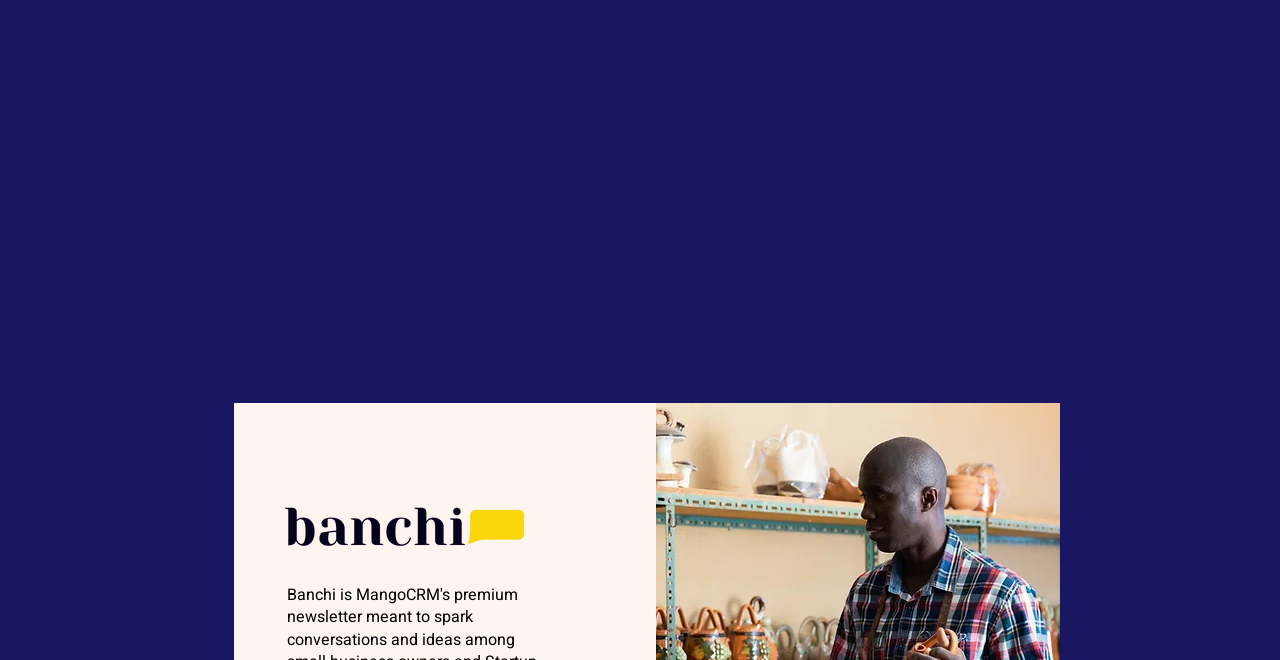Explain the webpage in detail.

The webpage is about developing a Software-as-a-Service (SaaS) platform for a niche audience. At the top left, there is a logo "crm" with a link and an image. Below the logo, there is a navigation menu with five links: "Resources", "Features", "Support", "Pricing", and "Community". 

On the top right, there are two elements: a "Get started" link and a "Log in" heading with a link. 

In the middle of the page, there is a search bar with a magnifying glass icon and a search box with a placeholder text "Search...". 

Below the search bar, there is a heading "Download" and a title "Developing a SaaS Platform for a Niche Audience". 

The main content of the page is a brief guide to building a scalable SaaS platform, with a step described as "Uncover unmet needs/pain points & get feedback". This step is accompanied by an image of contact management.